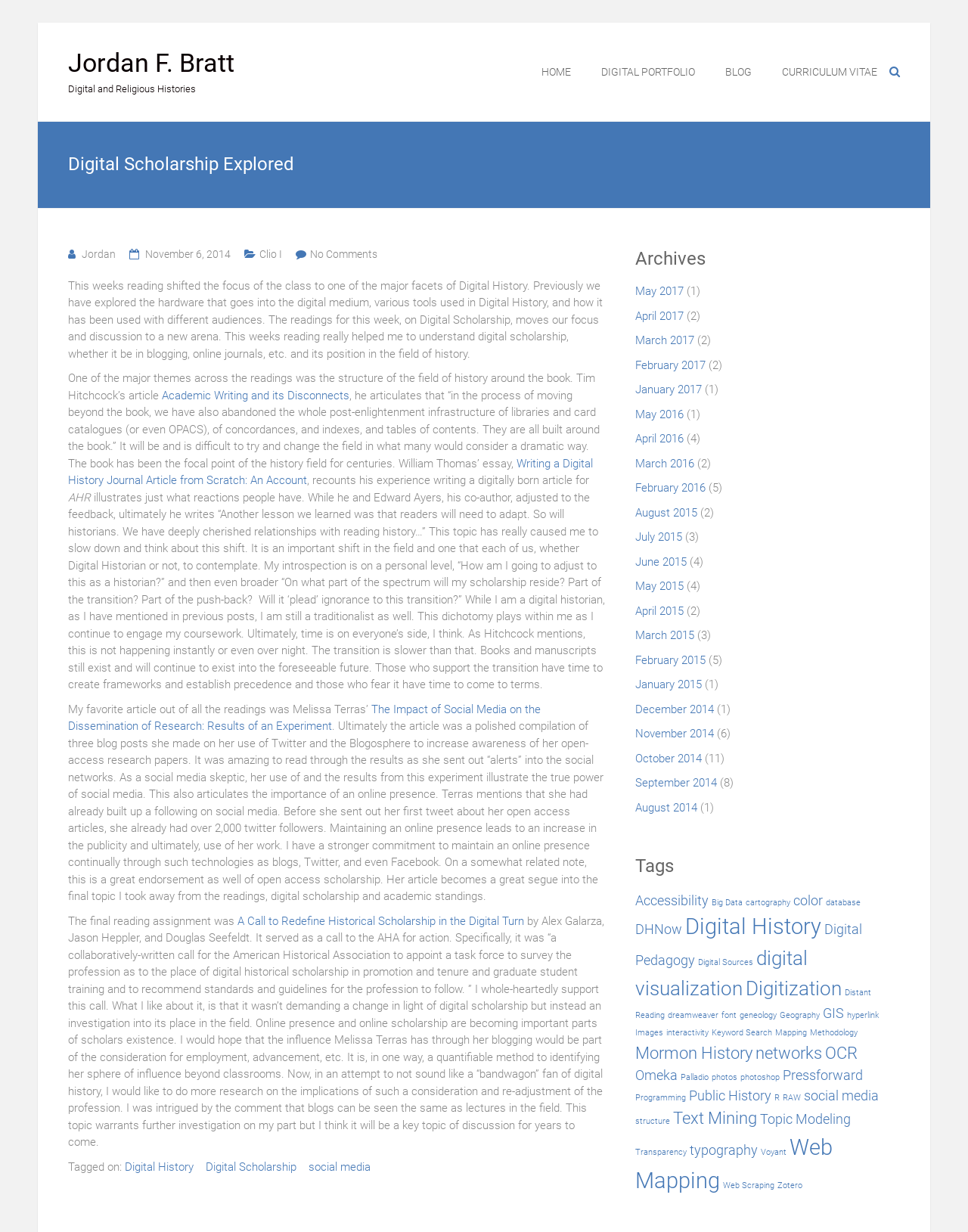Answer the question below with a single word or a brief phrase: 
What is the name of the author?

Jordan F. Bratt